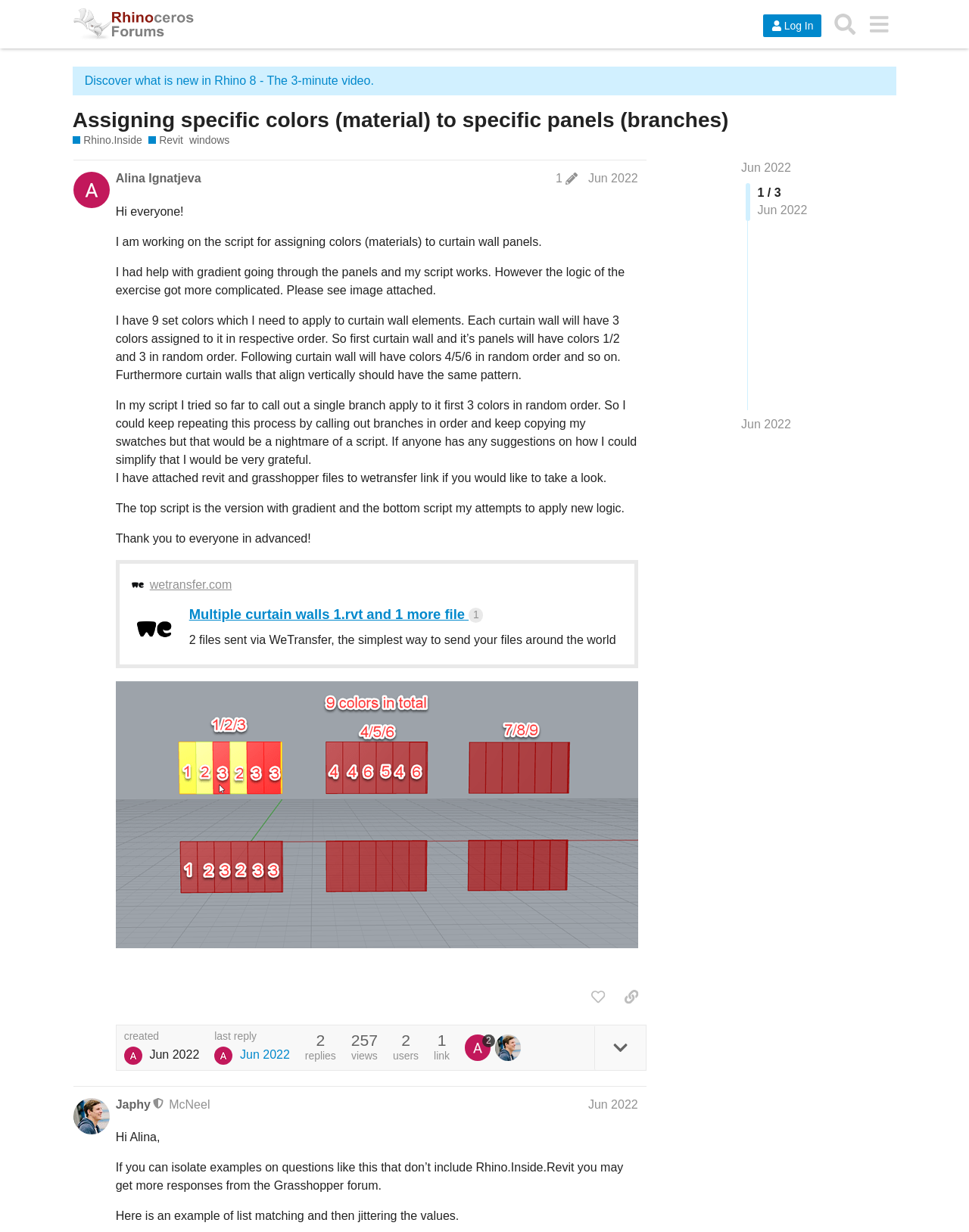What is the author trying to simplify in their script?
Can you provide an in-depth and detailed response to the question?

The author is trying to simplify the process of applying colors to curtain walls in their script, as they have tried to call out a single branch and apply the first 3 colors in a random order, but they want to find a more efficient way to do this.